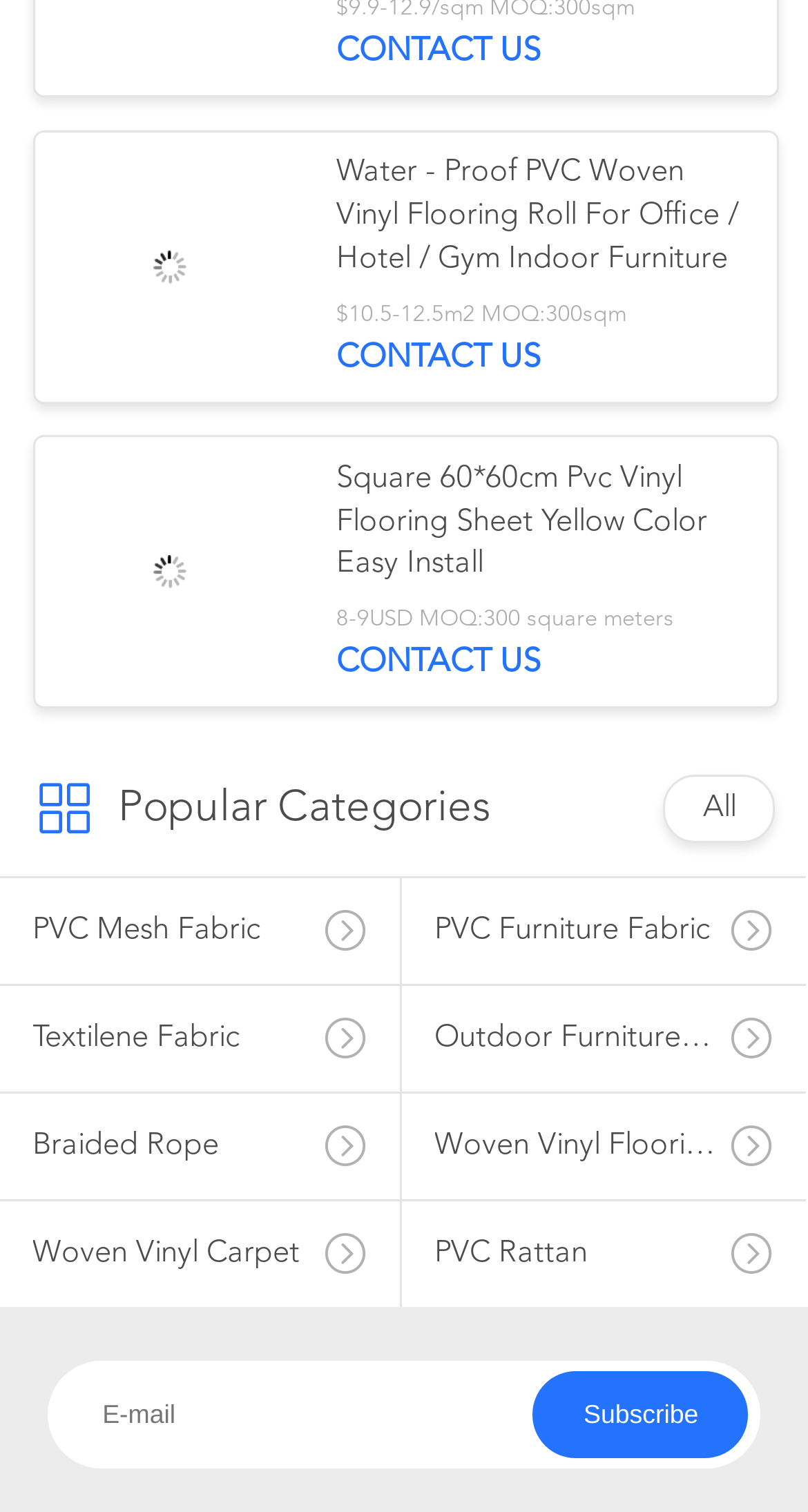Please mark the clickable region by giving the bounding box coordinates needed to complete this instruction: "View Water - Proof PVC Woven Vinyl Flooring Roll For Office / Hotel / Gym Indoor Furniture product".

[0.416, 0.102, 0.923, 0.187]